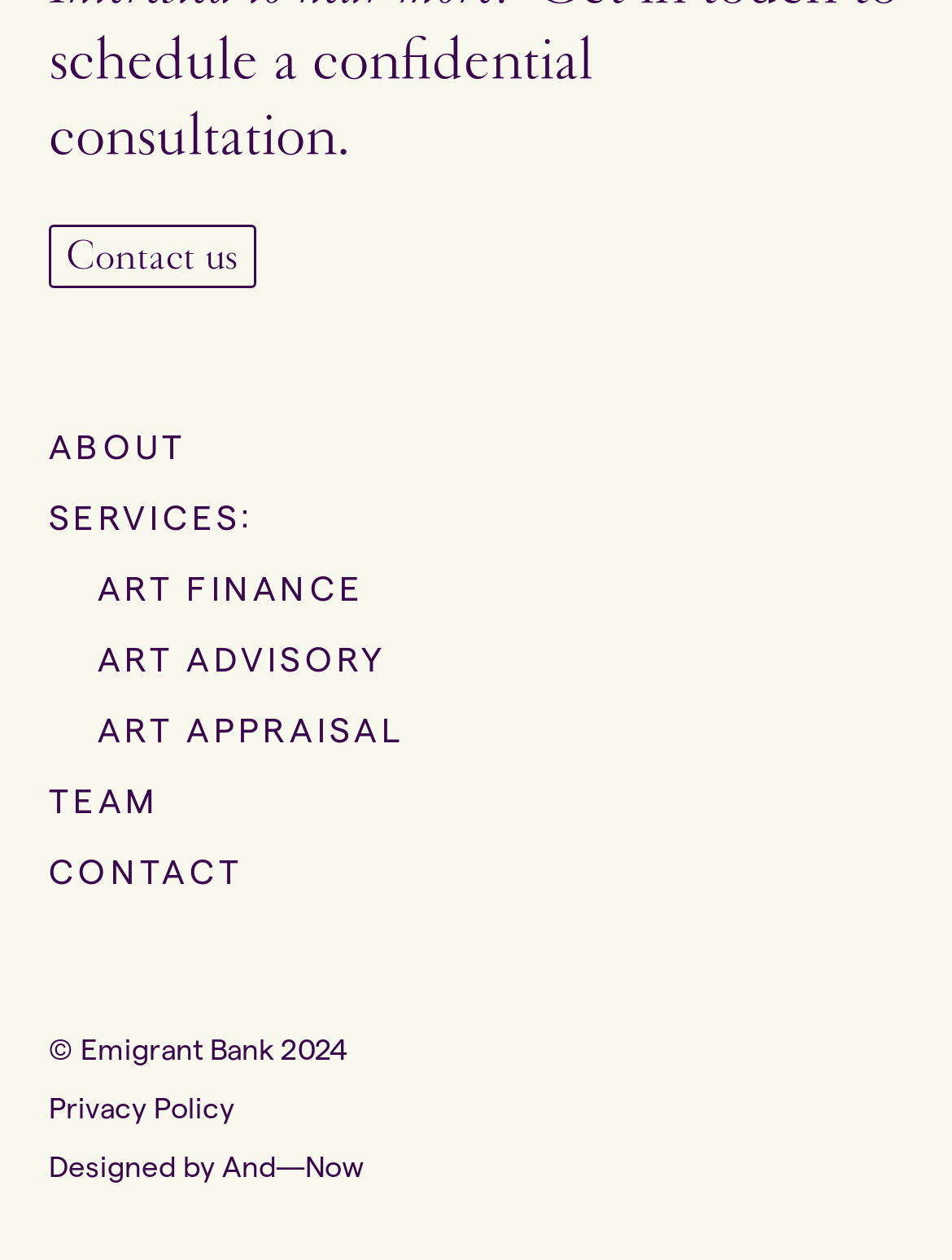Identify the bounding box coordinates for the UI element described as: "Privacy Policy".

[0.051, 0.865, 0.246, 0.891]